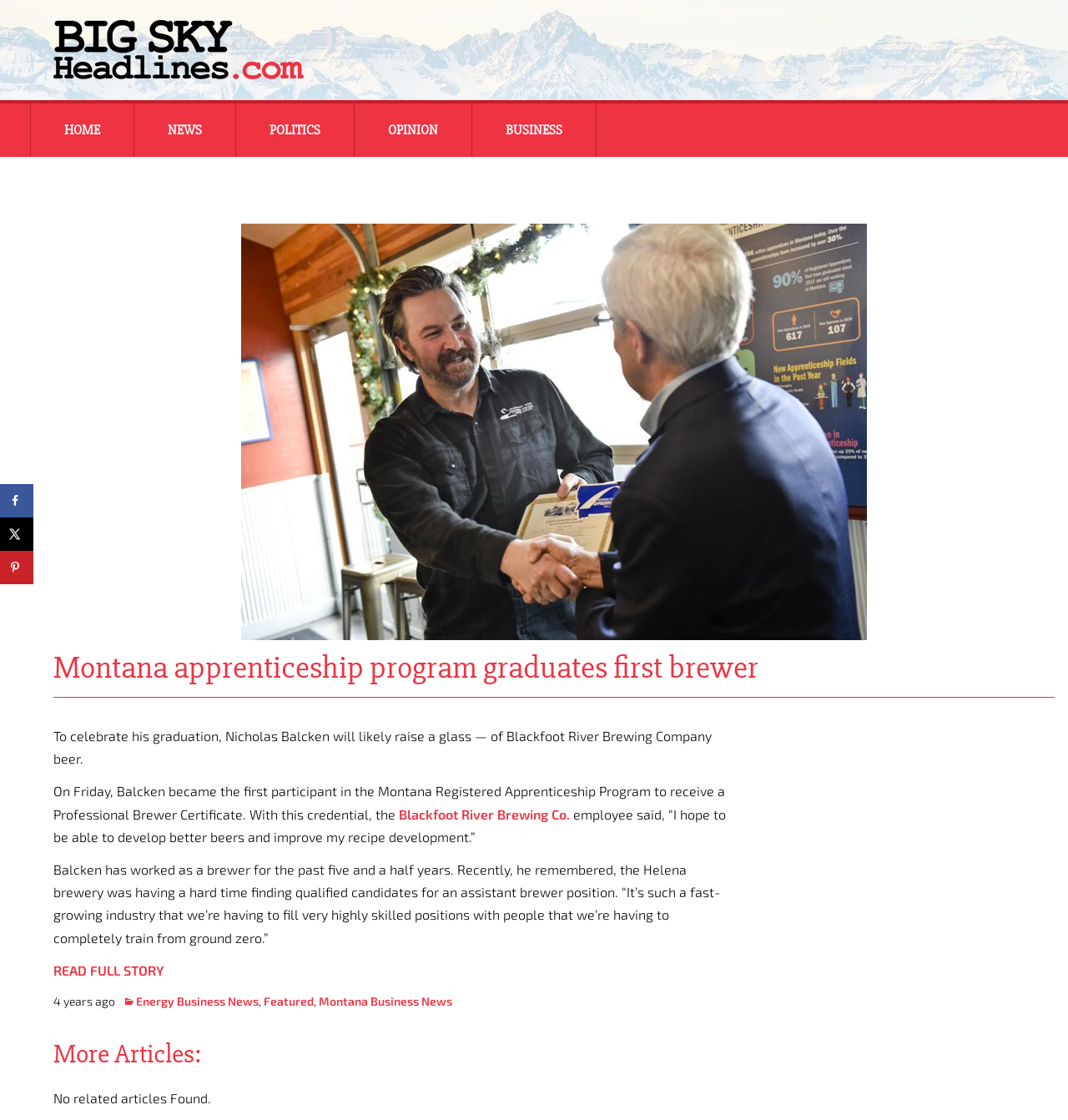Give a short answer using one word or phrase for the question:
What is the purpose of the Montana Registered Apprenticeship Program?

To develop skilled workers